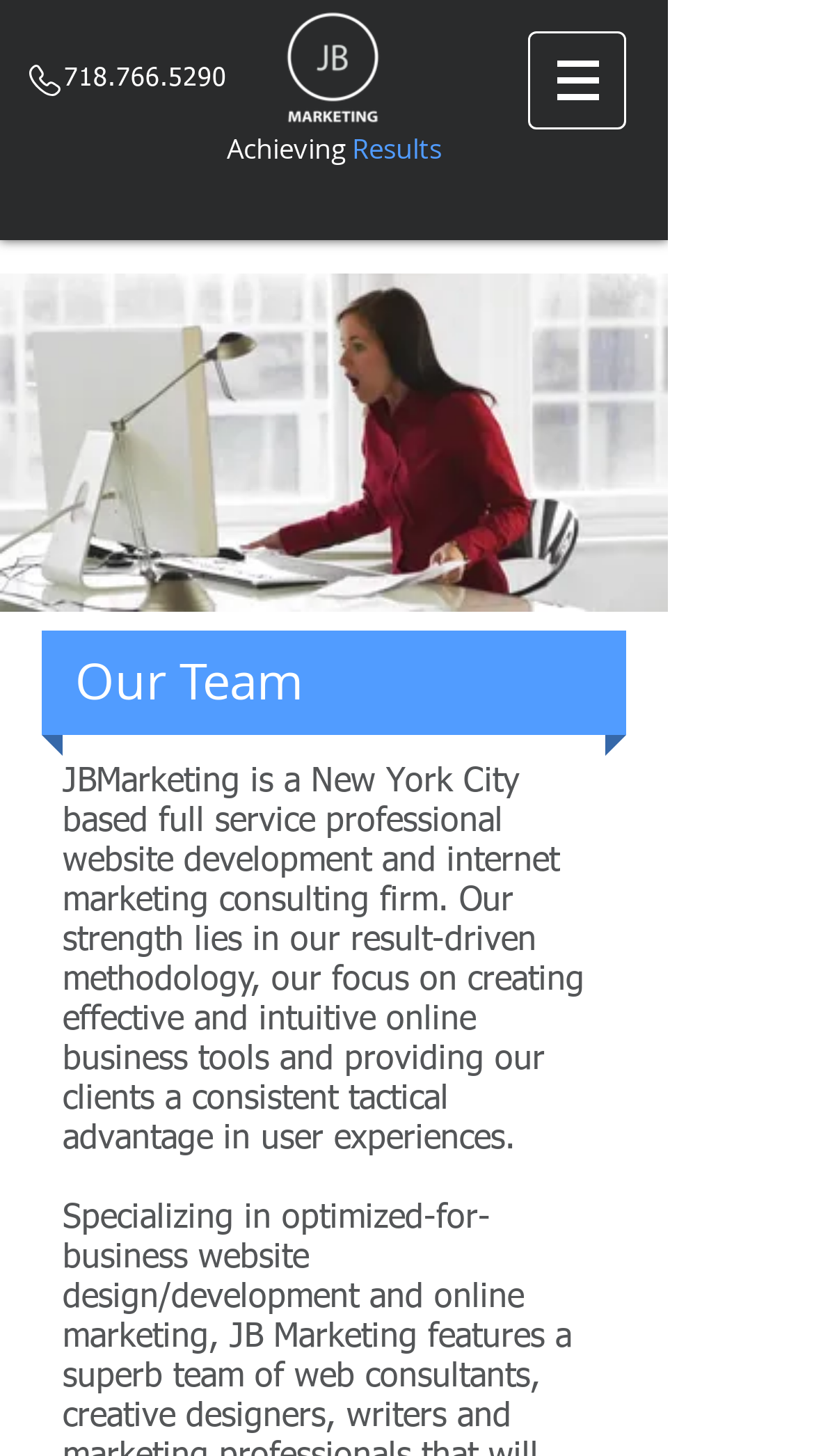Explain the webpage's layout and main content in detail.

The webpage is about JBMarketing, a company that provides services such as social media, email marketing, and web design. At the top left of the page, there is a heading displaying the company's phone number, 718.766.5290, which is also a clickable link. Next to it, there is a white logo of JBMarketing on a dark background, taking up a significant portion of the top section.

Below the logo, there is a heading that reads "Achieving Results" in a prominent position. On the top right, there is a navigation menu labeled "Site" with a button that has a dropdown menu, indicated by a small icon.

Further down the page, there is a section that introduces the company, JBMarketing, as a New York City-based full-service professional website development and internet marketing consulting firm. The text explains the company's strengths, including its result-driven methodology, focus on creating effective online business tools, and providing clients with a consistent tactical advantage in user experiences.

Additionally, there is a heading that reads "Our Team" located near the middle of the page, although its content is not immediately visible. Overall, the page has a clear structure, with prominent headings and a concise introduction to the company's services and values.